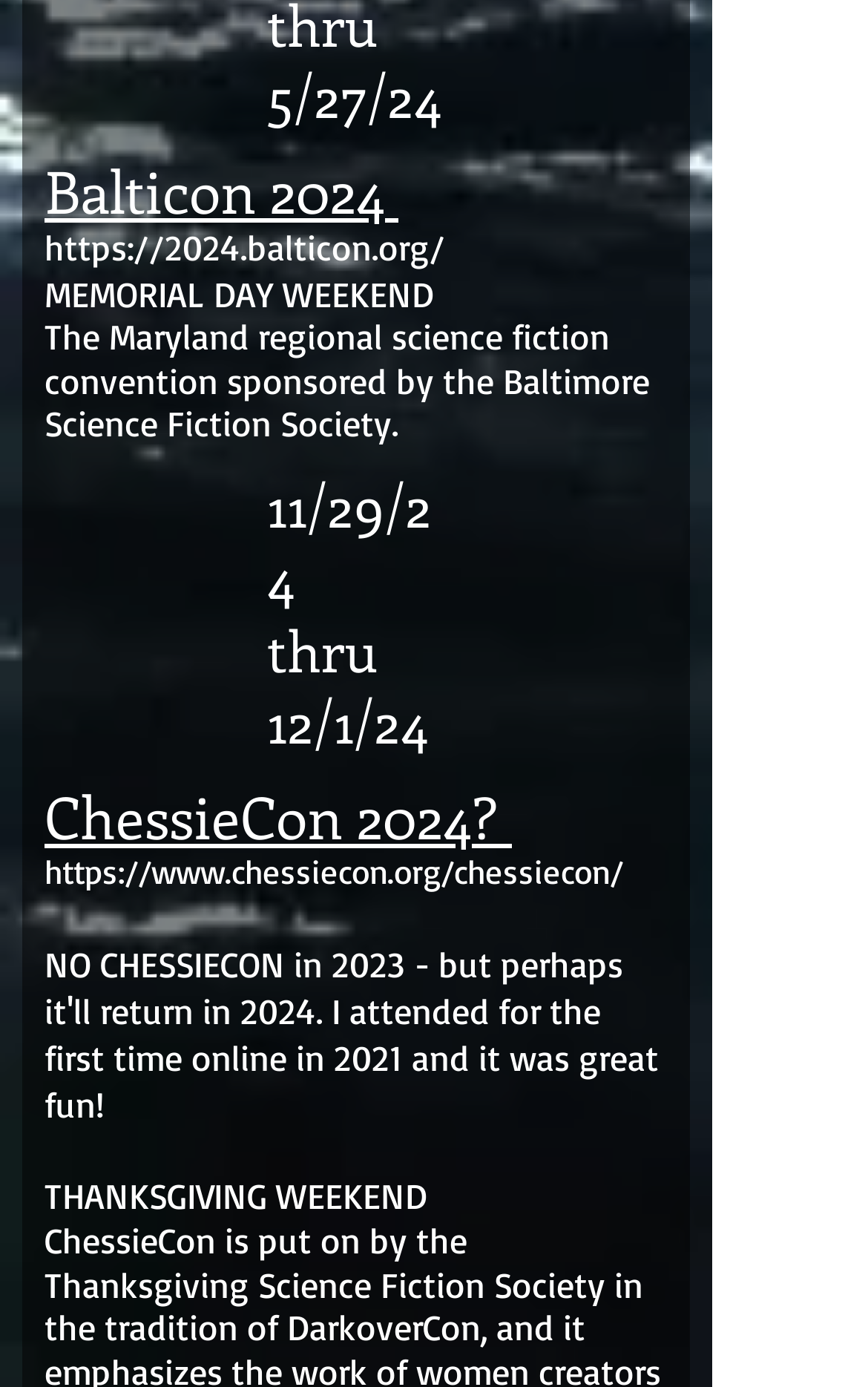How many conventions are mentioned on this webpage?
Provide a detailed answer to the question, using the image to inform your response.

I found the number of conventions by counting the number of headings that mention convention names, which are 'Balticon 2024' and 'ChessieCon 2024?'. Therefore, there are 2 conventions mentioned on this webpage.